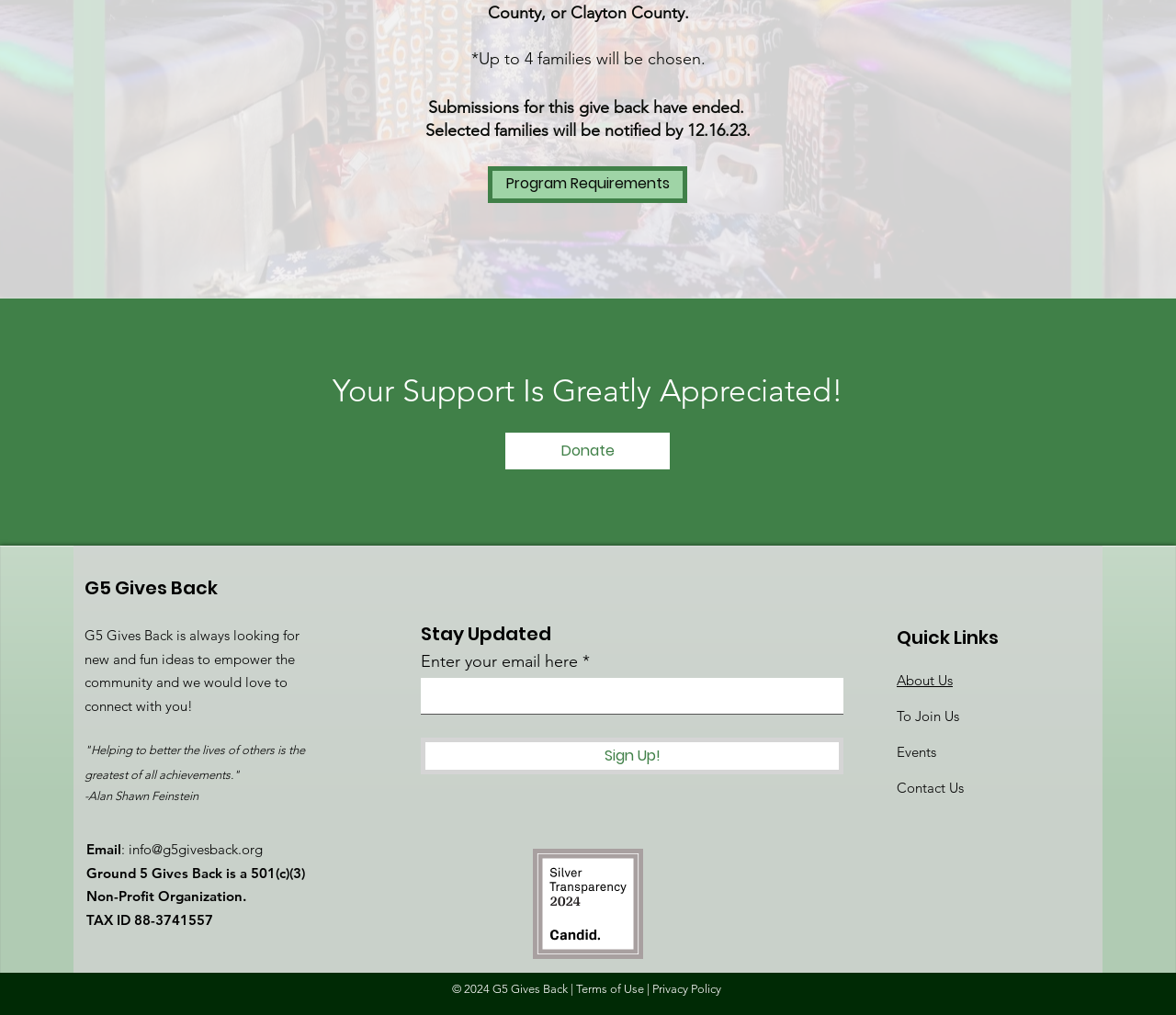Identify the bounding box coordinates of the area that should be clicked in order to complete the given instruction: "Click on 'About Us'". The bounding box coordinates should be four float numbers between 0 and 1, i.e., [left, top, right, bottom].

[0.762, 0.662, 0.81, 0.679]